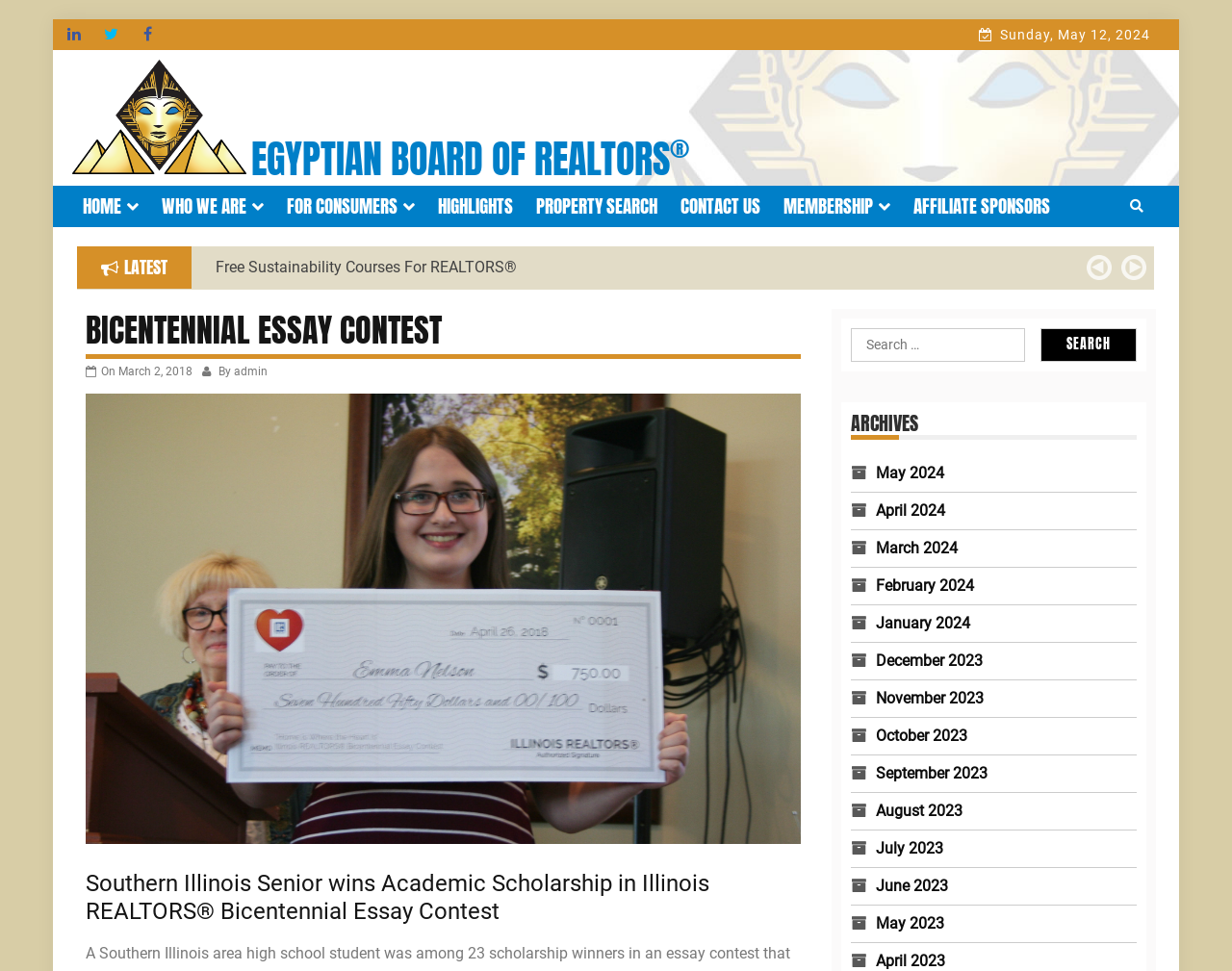Identify the bounding box coordinates of the clickable region required to complete the instruction: "Go to HOME page". The coordinates should be given as four float numbers within the range of 0 and 1, i.e., [left, top, right, bottom].

[0.067, 0.191, 0.128, 0.234]